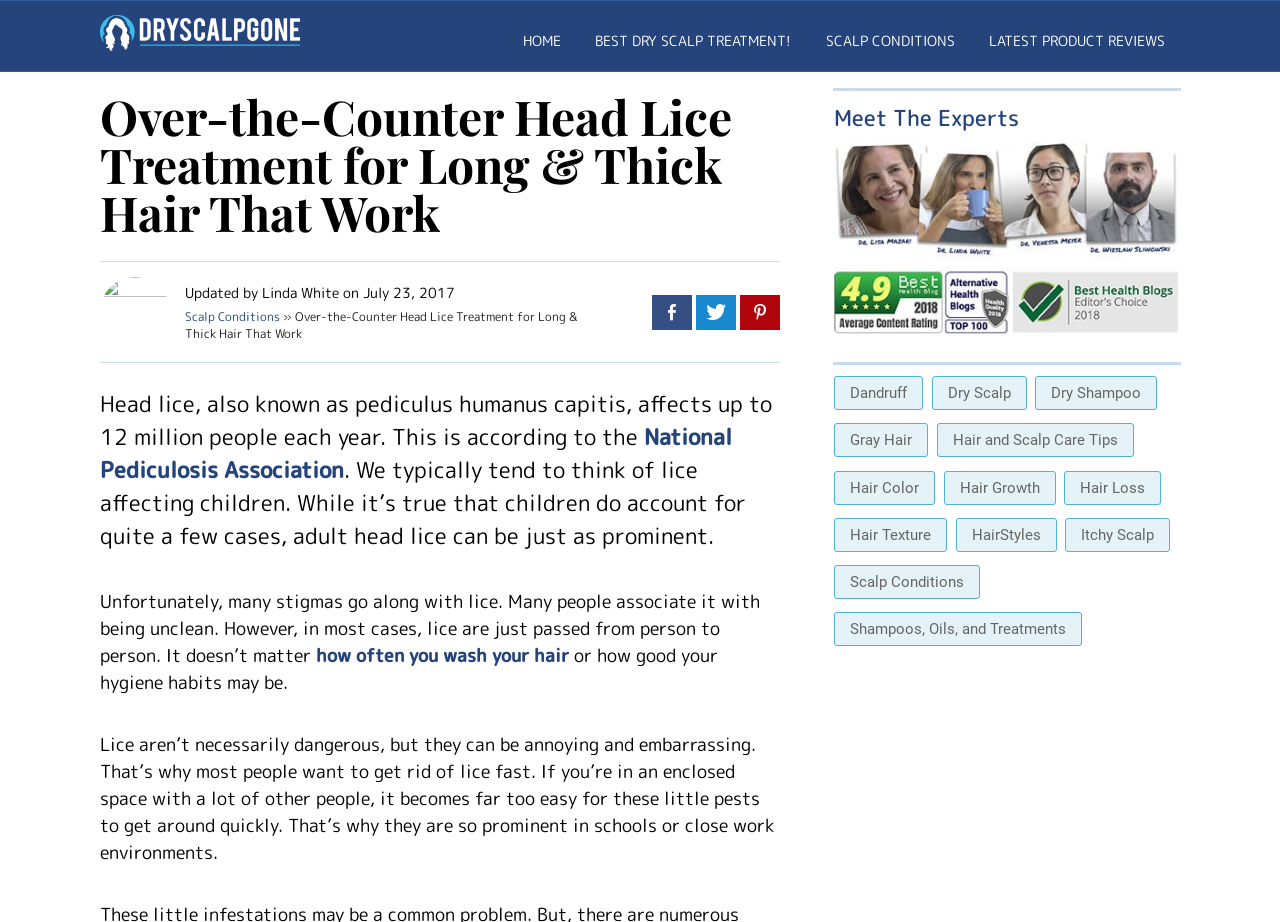How many links are in the top navigation bar?
Refer to the screenshot and answer in one word or phrase.

5